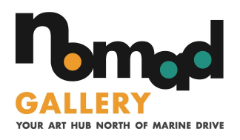What colors are used in the logo design?
Please give a well-detailed answer to the question.

The design of the logo prominently showcases the word 'Nomad' in bold, stylized letters, combining various colors, including black, orange, and aqua, which are the colors used in the logo design.